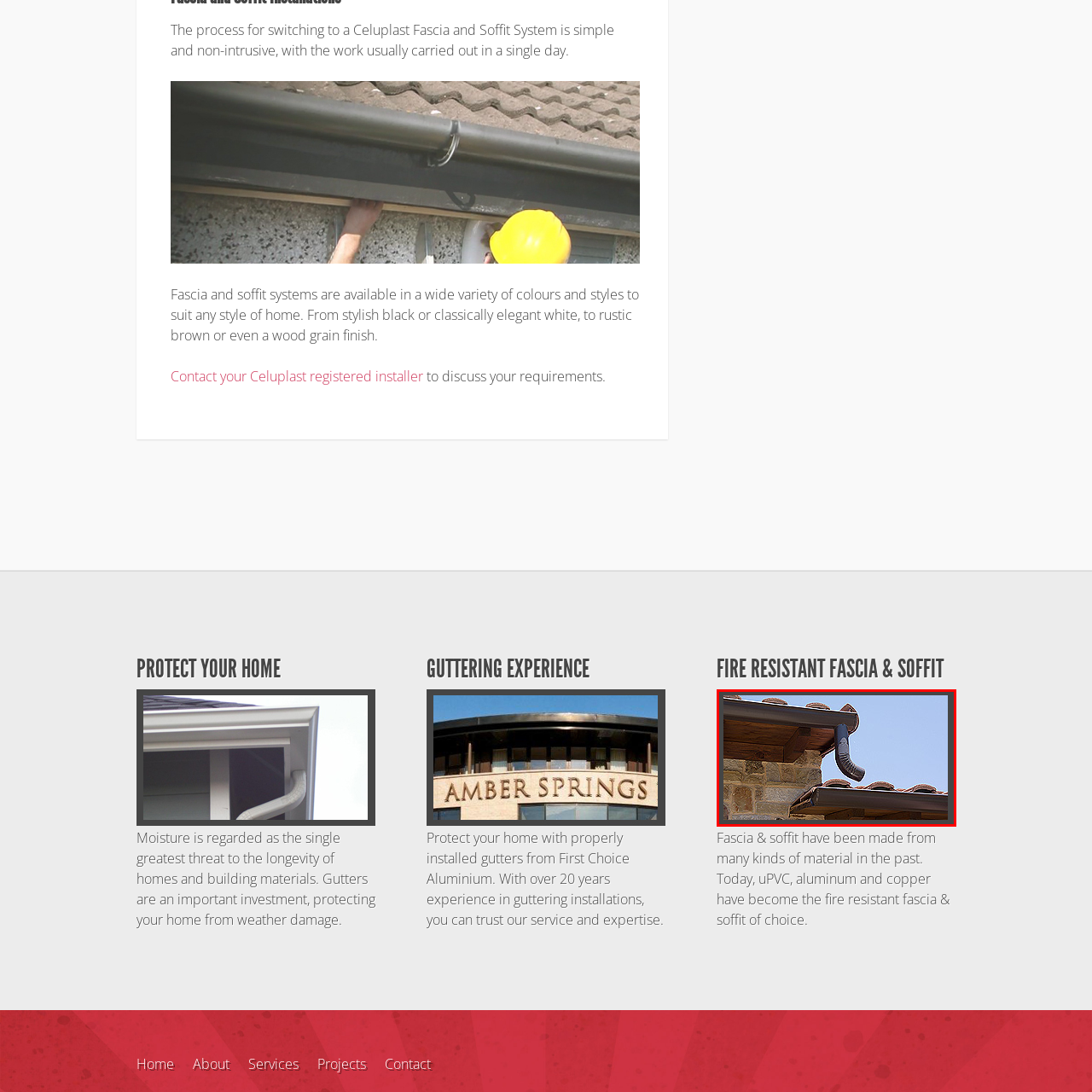Describe in detail the image that is highlighted by the red bounding box.

The image showcases a close-up view of a well-maintained gutter system on a building, highlighting a downspout curved to efficiently channel rainwater away from the roof. The structure features both wooden elements and stonework, enhancing its aesthetic appeal and durability. This installation exemplifies the importance of proper guttering, essential for protecting homes from weather damage and moisture, which is known to be a significant threat to structural integrity. With advancements in materials such as uPVC, aluminum, and copper, modern fascia and soffit systems not only offer enhanced fire resistance but also blend seamlessly with various architectural styles, ensuring both functionality and visual harmony.